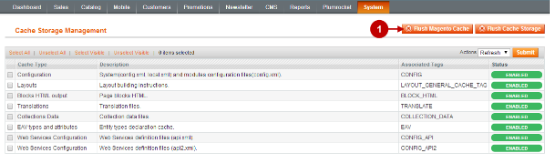What is the ultimate goal of refreshing and managing cache settings in Magento?
Use the screenshot to answer the question with a single word or phrase.

Optimal performance and updated functionality